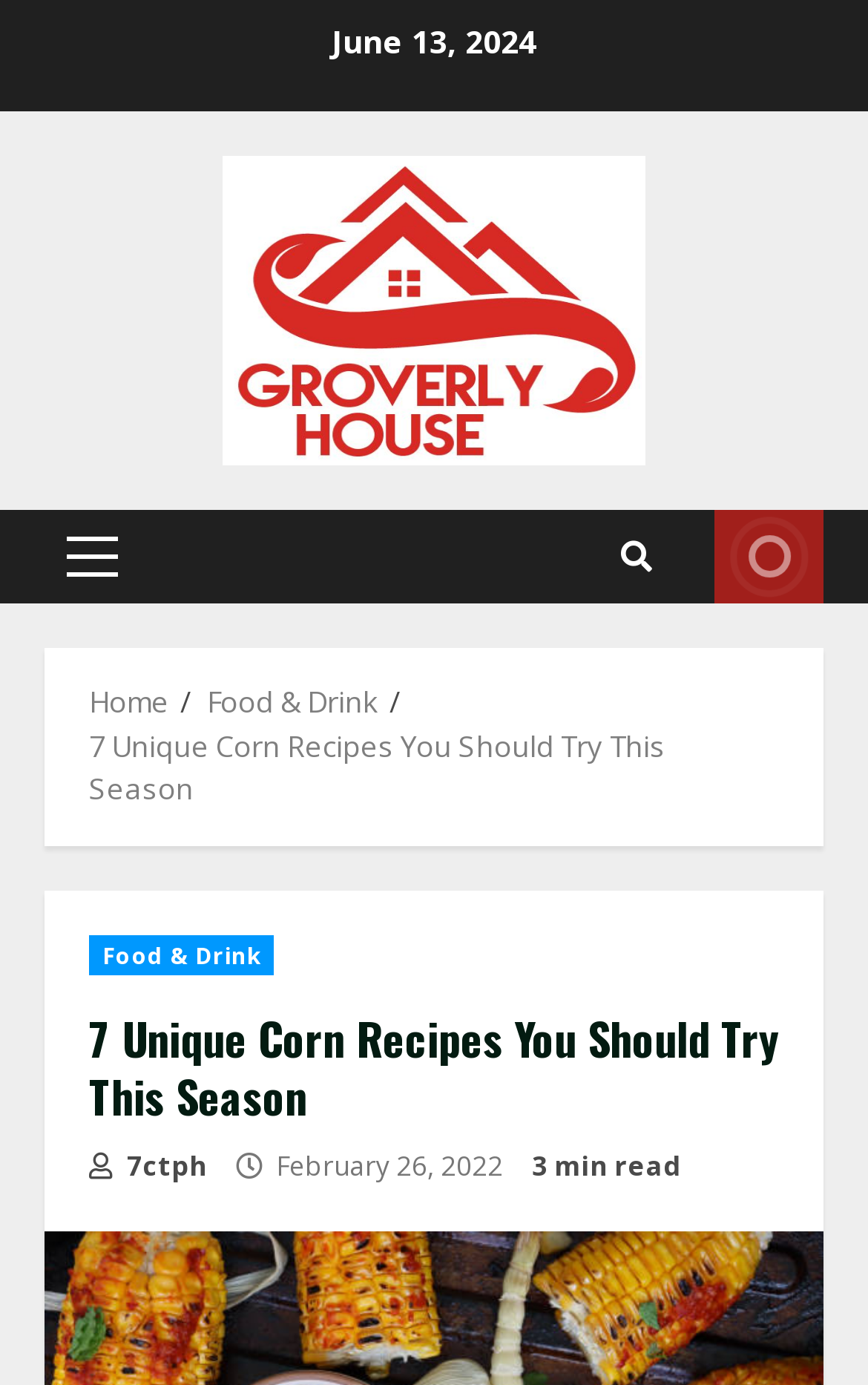Generate the text content of the main heading of the webpage.

7 Unique Corn Recipes You Should Try This Season